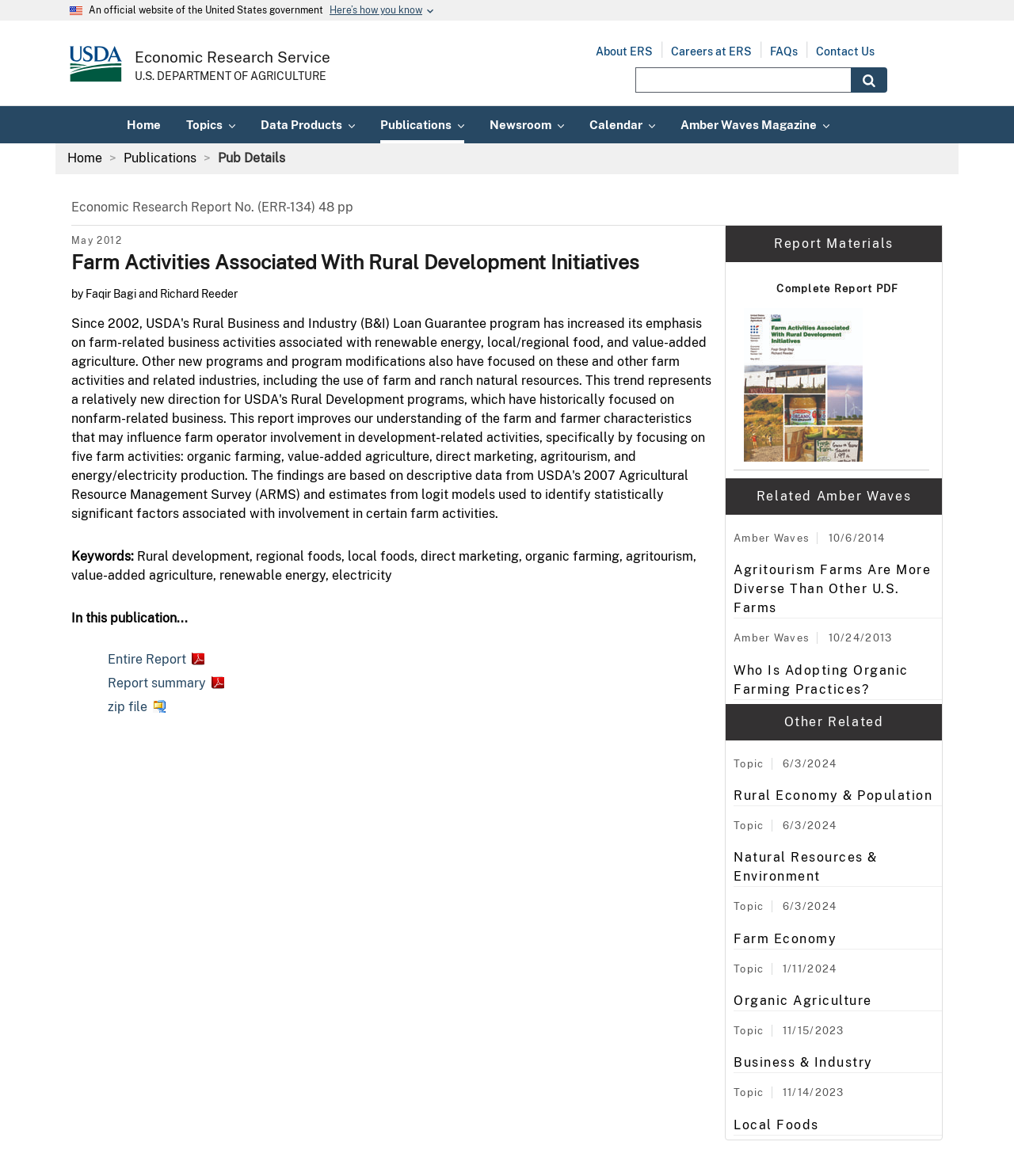Show me the bounding box coordinates of the clickable region to achieve the task as per the instruction: "Search for publications".

[0.627, 0.058, 0.875, 0.079]